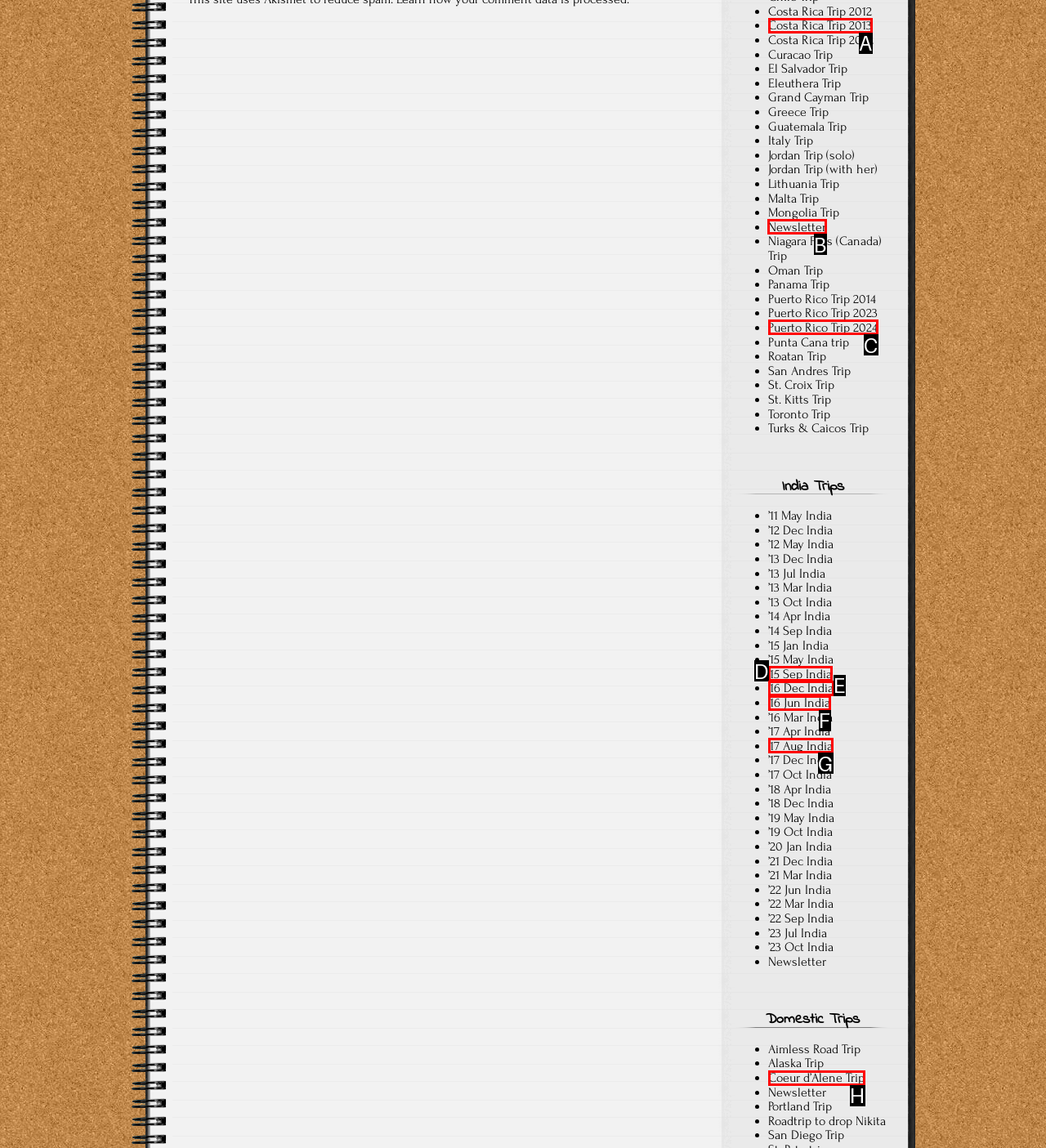Identify the correct lettered option to click in order to perform this task: Open Newsletter. Respond with the letter.

B